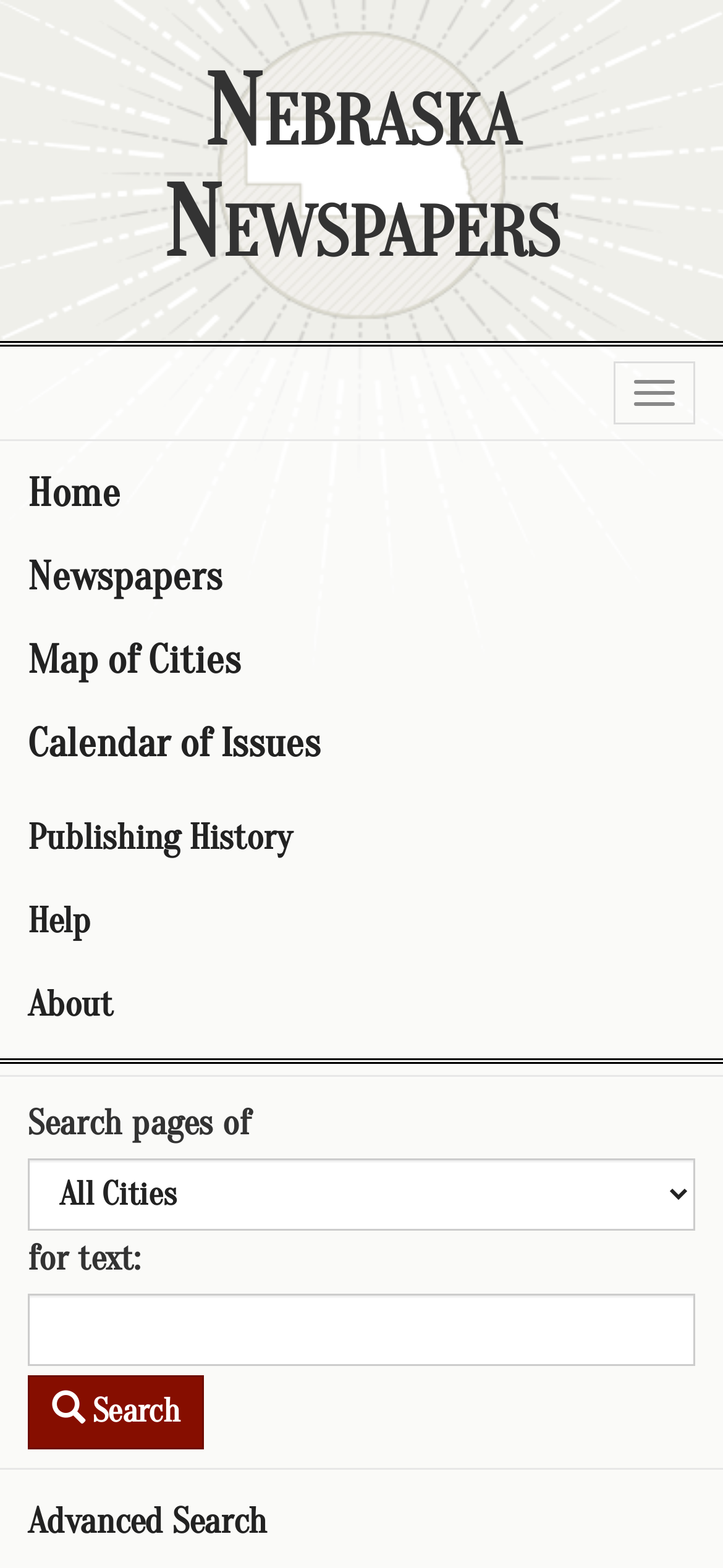Mark the bounding box of the element that matches the following description: "Calendar of Issues".

[0.0, 0.448, 1.0, 0.501]